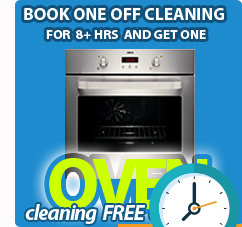Explain the details of the image you are viewing.

This promotional image highlights a captivating offer for domestic cleaning services, specifically for oven cleaning. The bright blue background draws attention to the message: "BOOK ONE OFF CLEANING FOR 8+ HRS AND GET ONE OVEN CLEANING FREE." The image features a sleek stainless steel oven, emphasizing the quality and professionalism of the cleaning service. Accompanying the text is a clock icon, suggesting timely and efficient service. This visually appealing advertisement invites potential clients to take advantage of the offer while accentuating the expertise in deep cleaning provided by the company.